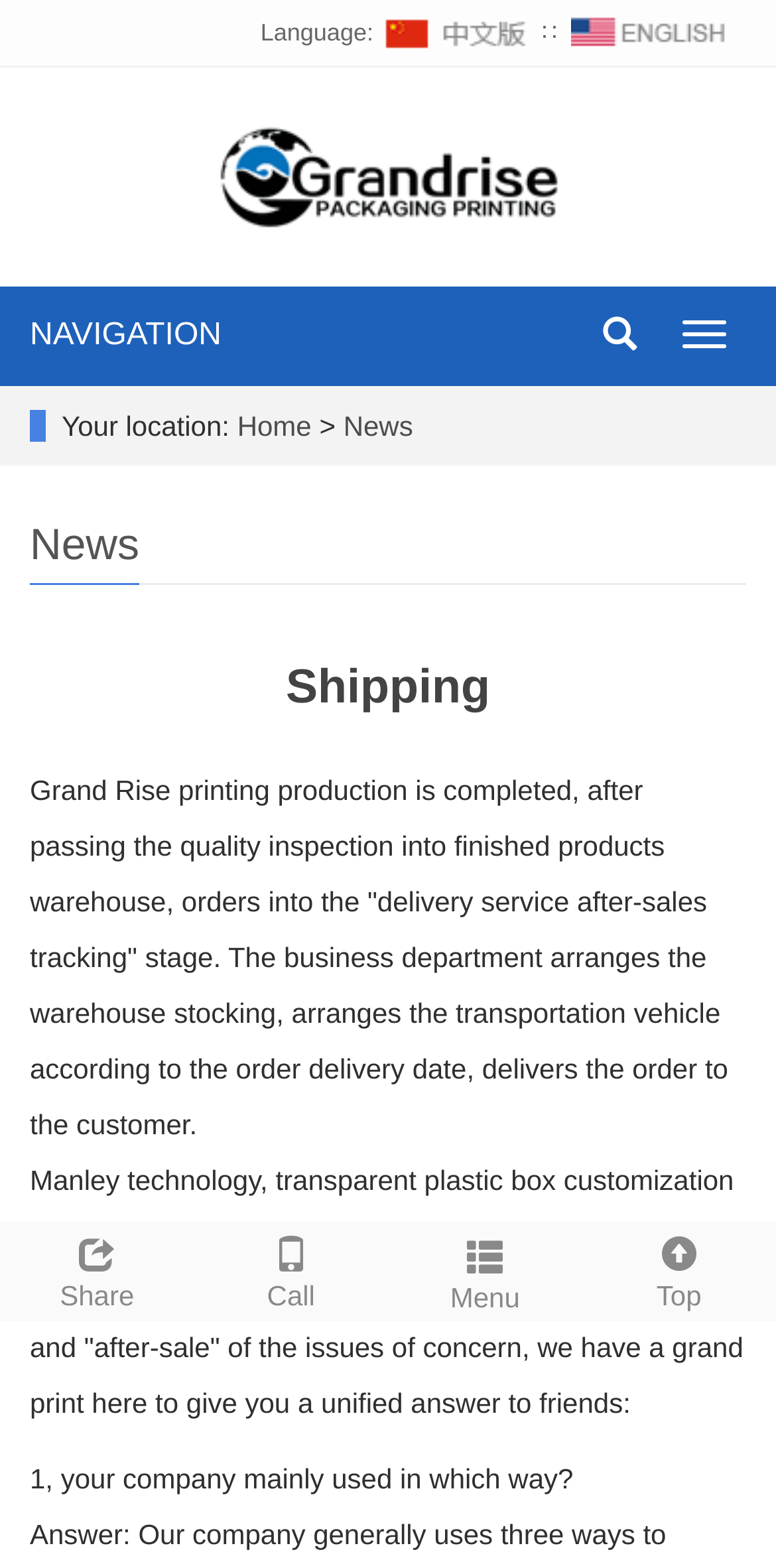What is the current stage of the order?
Please provide an in-depth and detailed response to the question.

According to the webpage, after the production is completed and passes the quality inspection, the order enters the 'delivery service after-sales tracking' stage, which means the business department arranges the warehouse stocking and transportation vehicle according to the order delivery date.